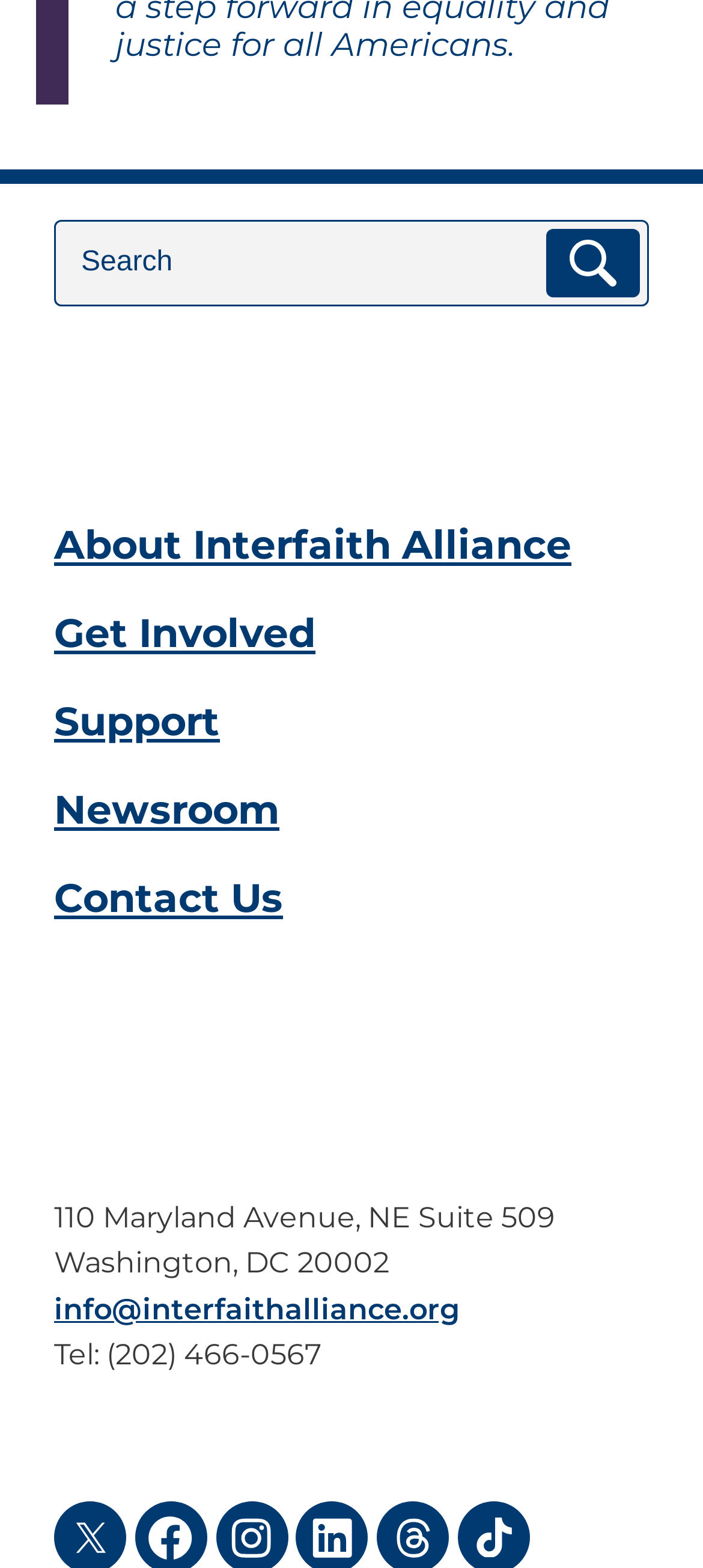What is the phone number of Interfaith Alliance?
Please provide a single word or phrase as the answer based on the screenshot.

(202) 466-0567